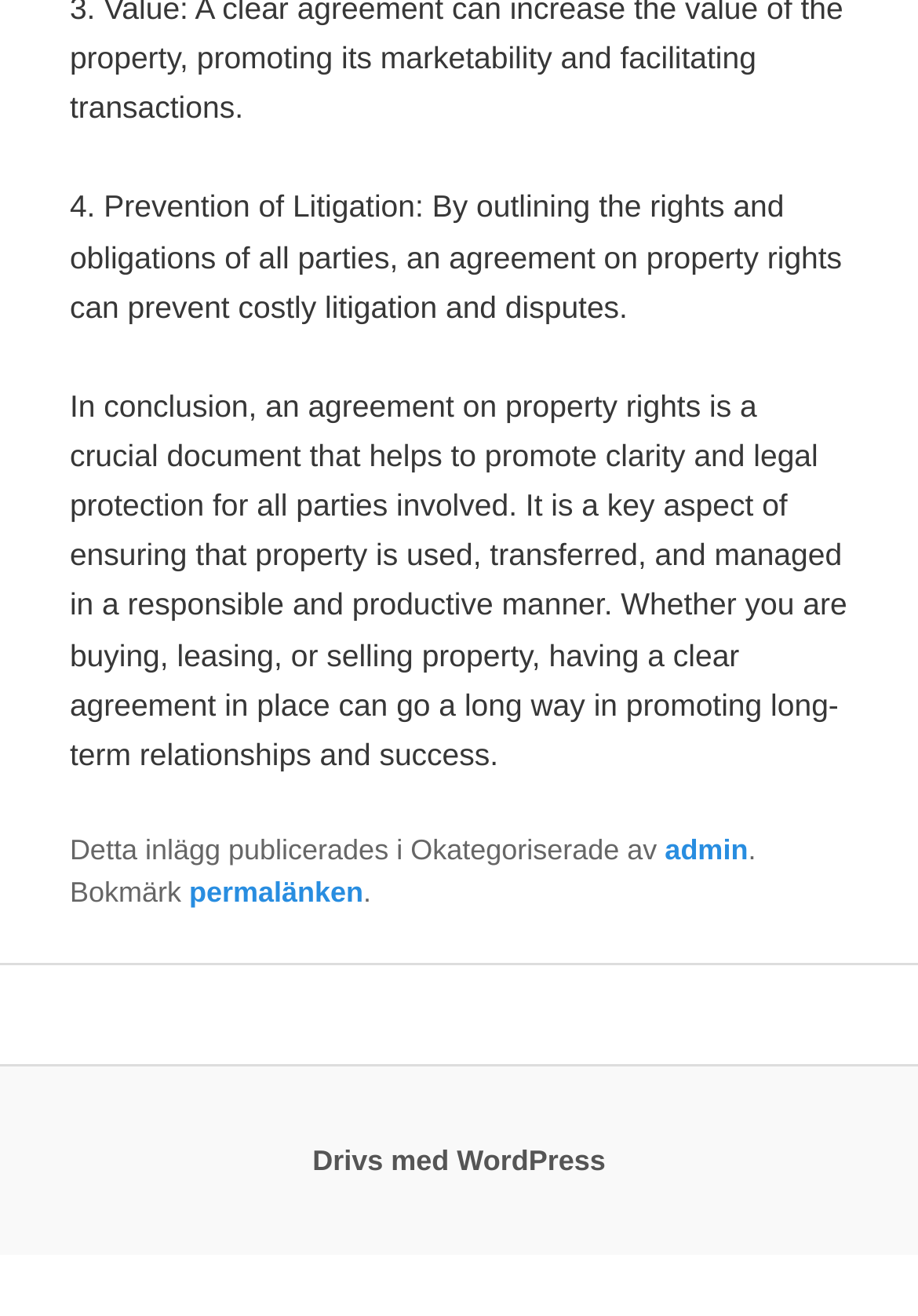Find the bounding box of the web element that fits this description: "Services".

None